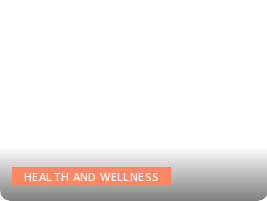Answer the question briefly using a single word or phrase: 
What type of font is used for the 'HEALTH AND WELLNESS' text?

Bold, clear font